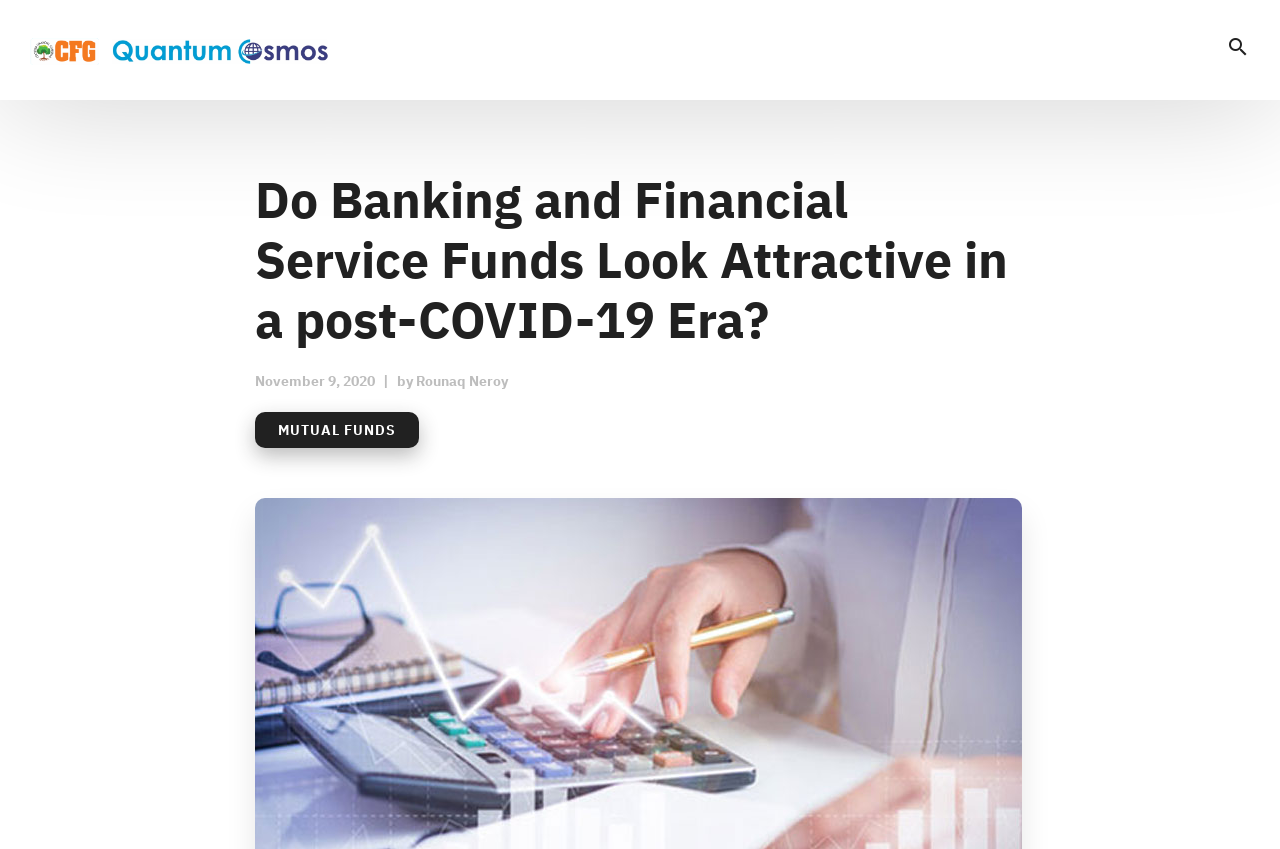What is the purpose of the button with the icon ''?
Based on the image content, provide your answer in one word or a short phrase.

Search